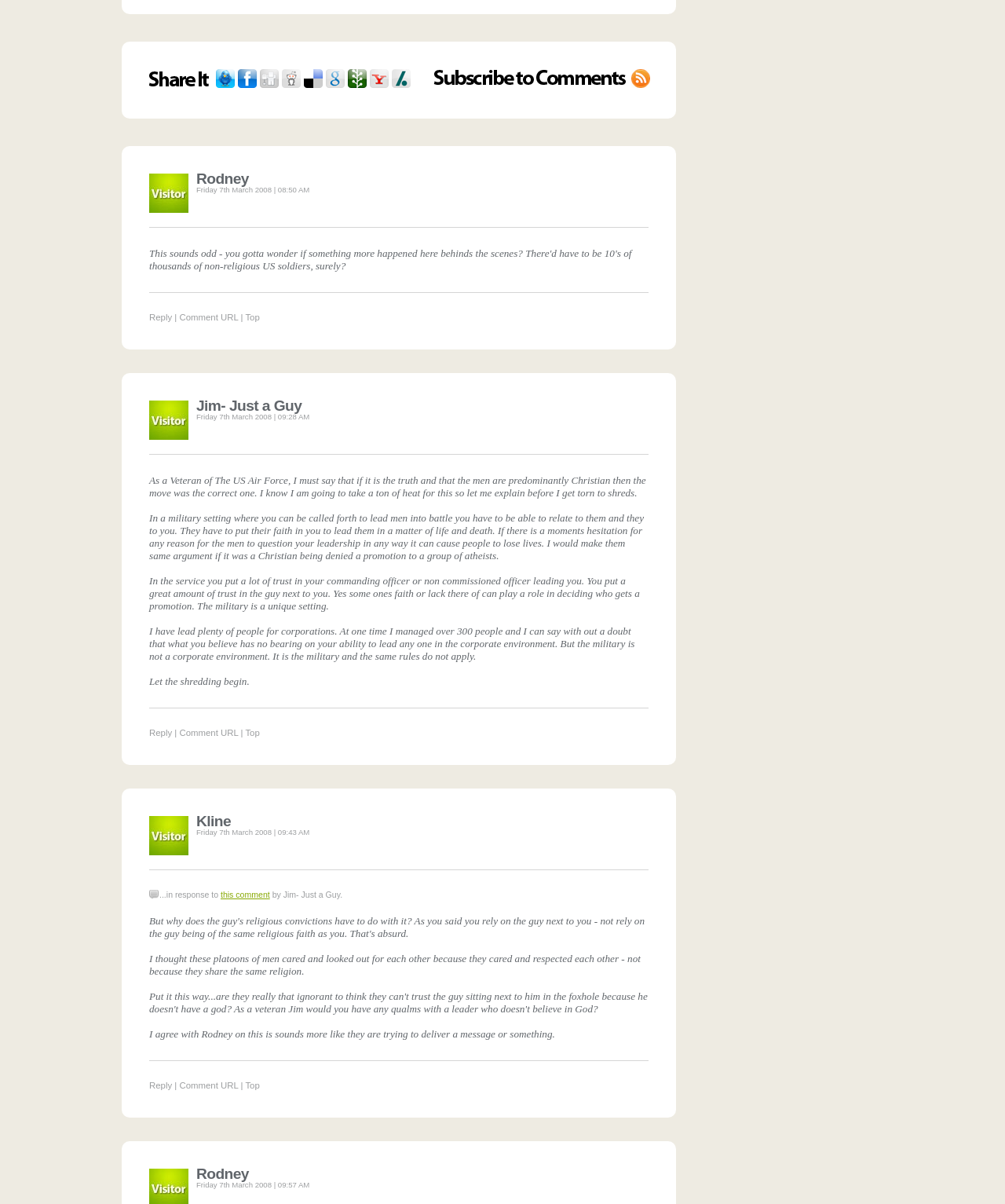Using the element description: "Reddit", determine the bounding box coordinates for the specified UI element. The coordinates should be four float numbers between 0 and 1, [left, top, right, bottom].

[0.28, 0.058, 0.299, 0.073]